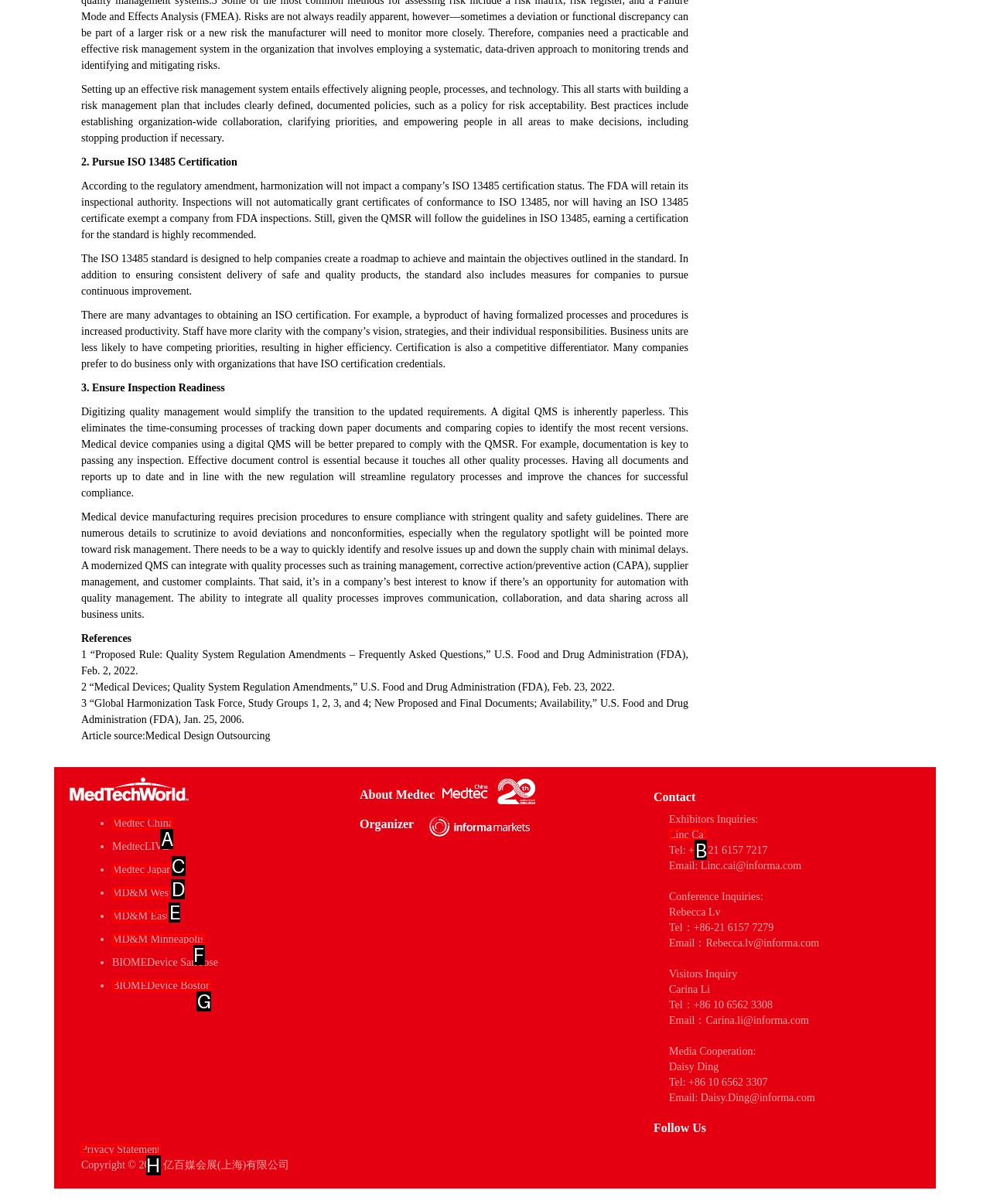Identify the correct letter of the UI element to click for this task: Contact Linc Cai
Respond with the letter from the listed options.

B